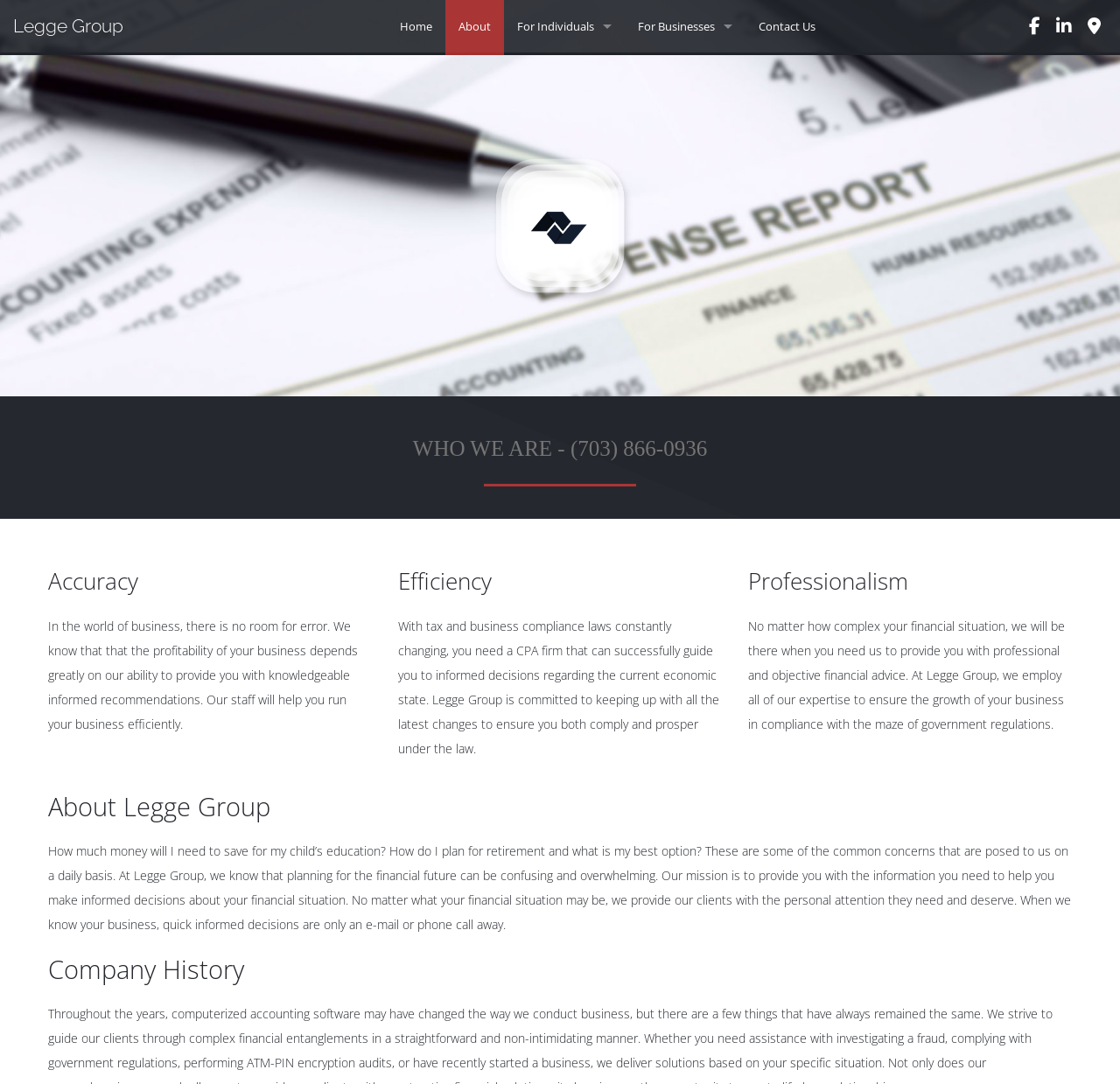How can clients contact Legge Group?
Using the visual information, respond with a single word or phrase.

By phone or email